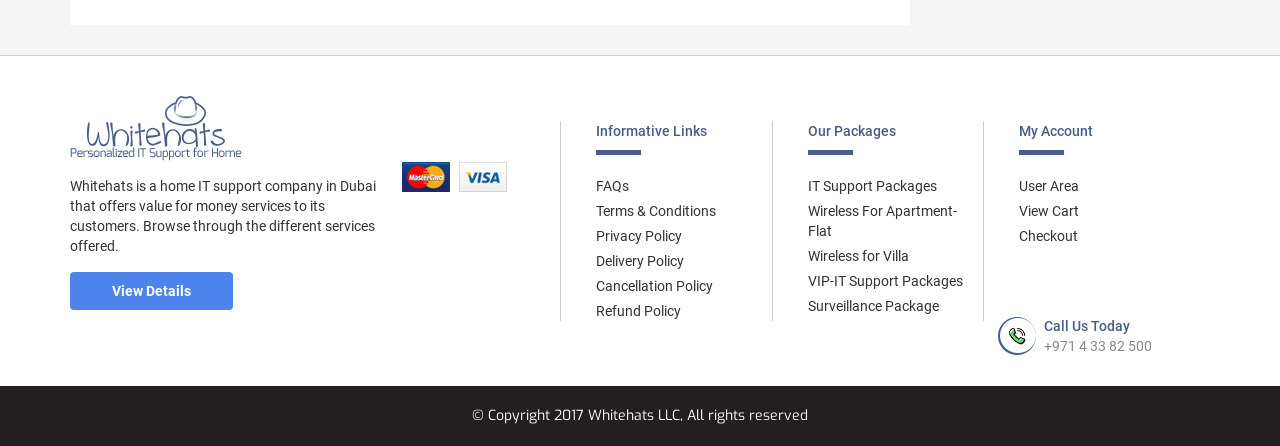Can you specify the bounding box coordinates for the region that should be clicked to fulfill this instruction: "Explore IT Support Packages".

[0.631, 0.398, 0.74, 0.434]